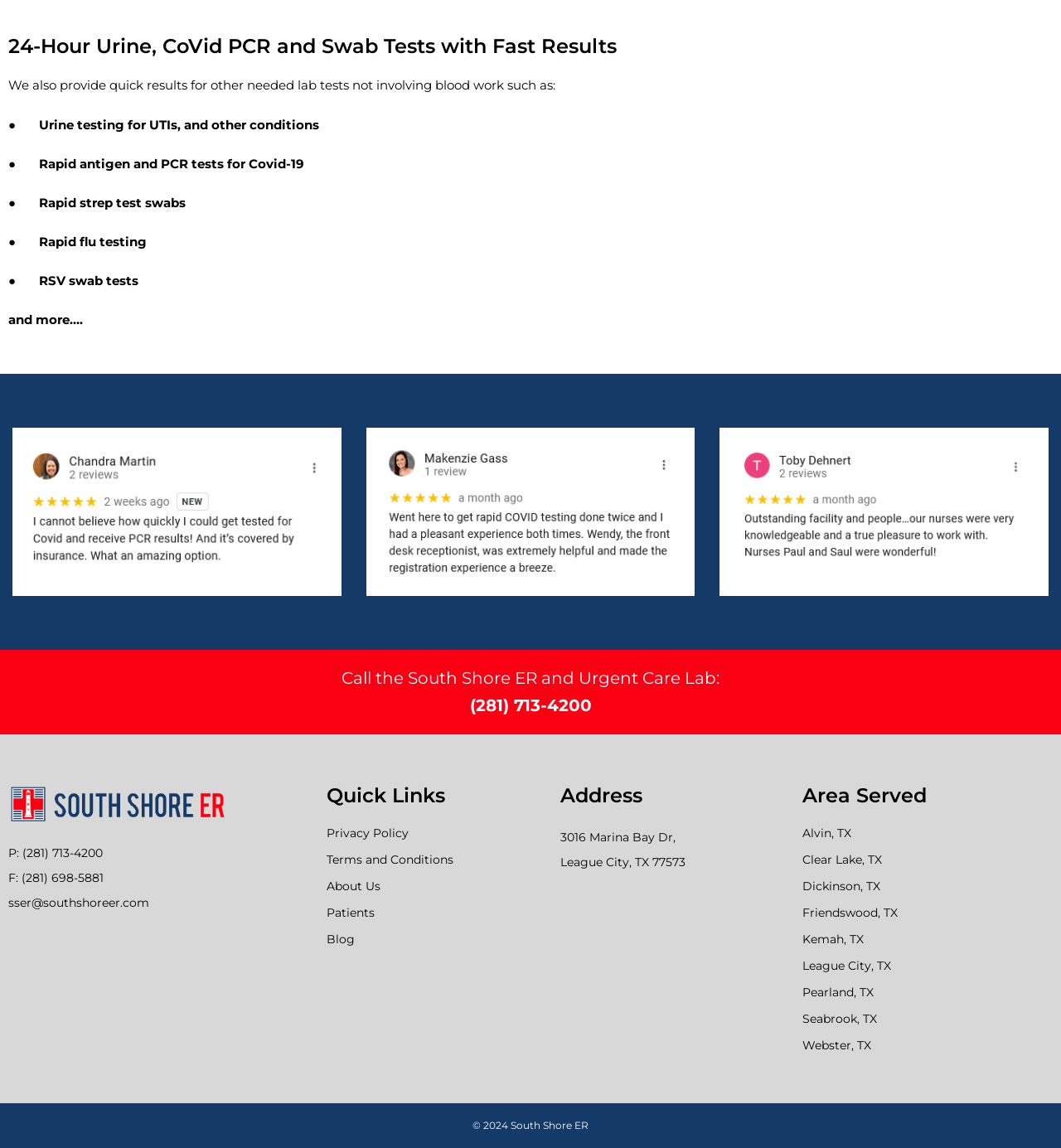Highlight the bounding box coordinates of the region I should click on to meet the following instruction: "Learn more about the services in Alvin, TX".

[0.757, 0.718, 0.991, 0.733]